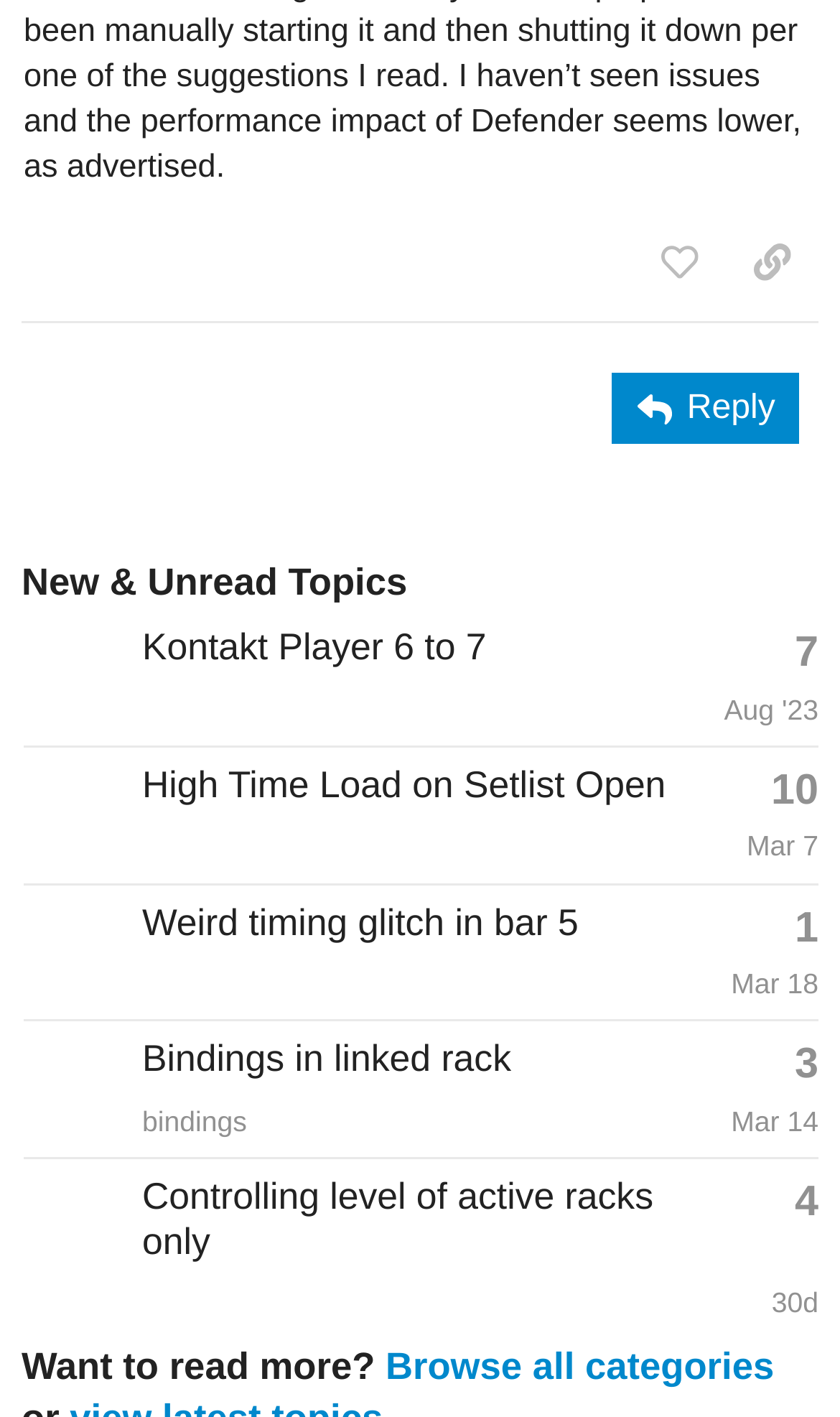What is the purpose of the 'Browse all categories' link?
Provide a well-explained and detailed answer to the question.

The 'Browse all categories' link is located at the bottom of the page and has a bounding box of [0.459, 0.948, 0.922, 0.979]. Its purpose is to allow users to view all categories of forum topics, indicating that it is a navigational element for users to explore the content.